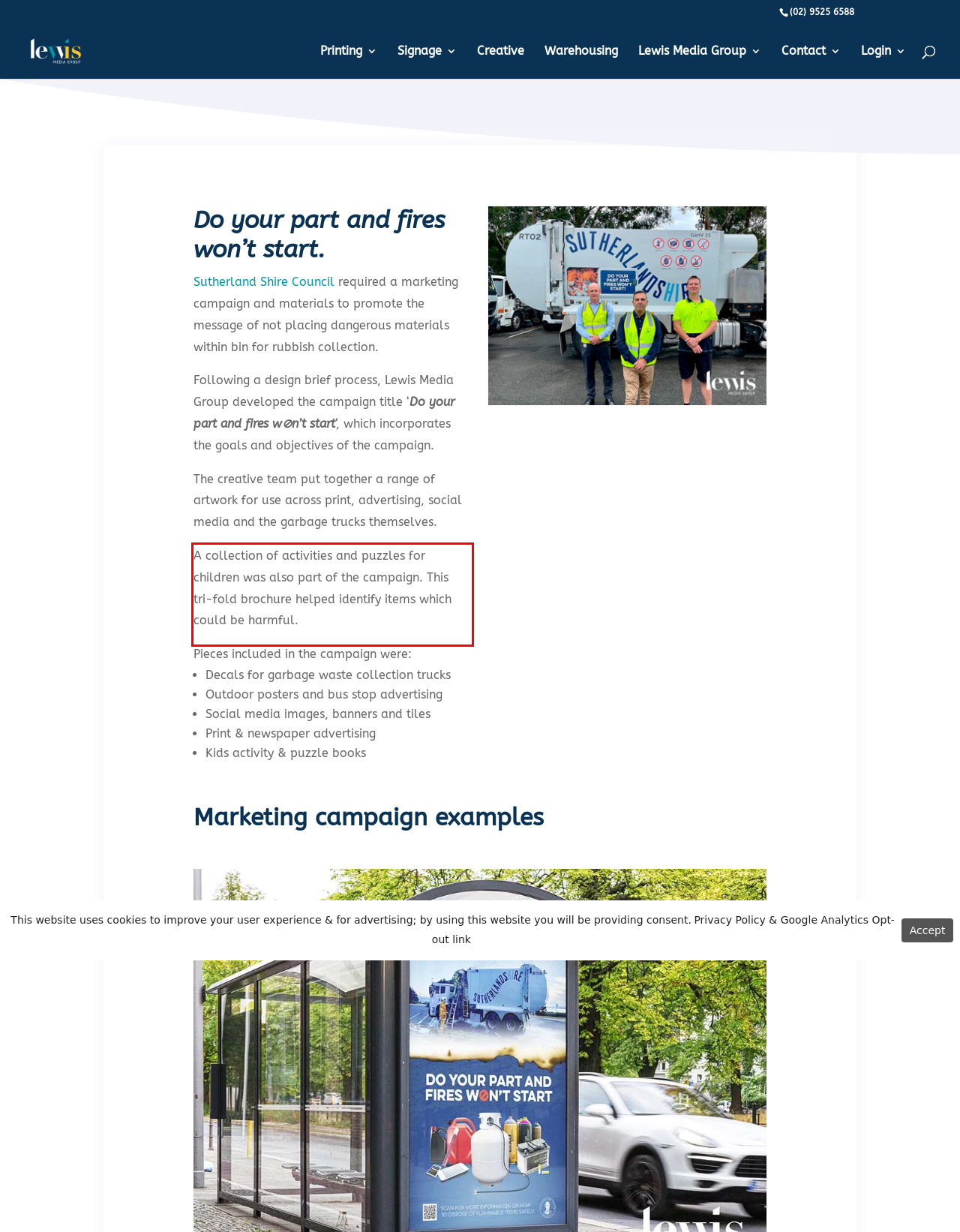You have a screenshot of a webpage with a UI element highlighted by a red bounding box. Use OCR to obtain the text within this highlighted area.

A collection of activities and puzzles for children was also part of the campaign. This tri-fold brochure helped identify items which could be harmful.